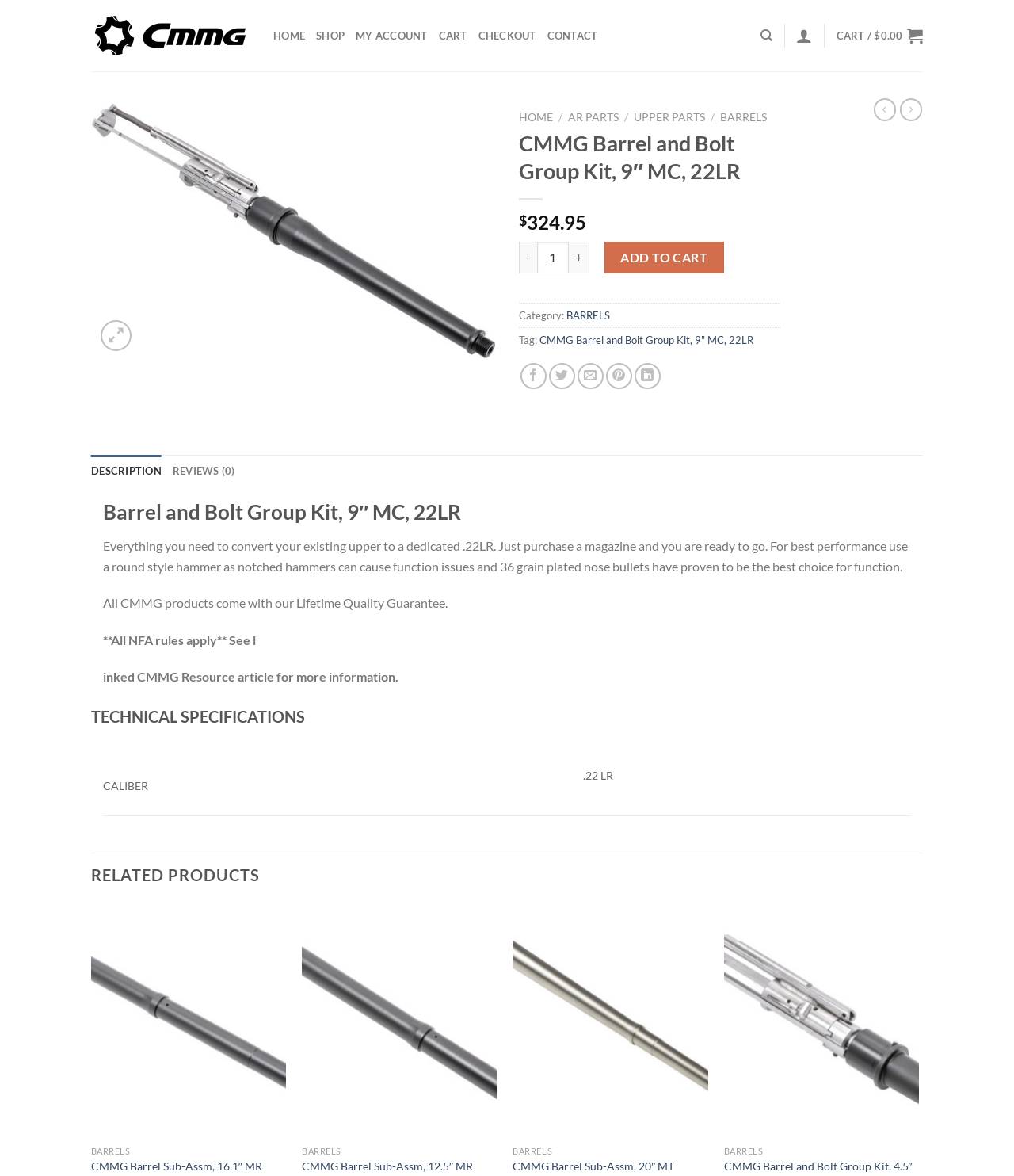Please provide a detailed answer to the question below based on the screenshot: 
What is the category of the CMMG Barrel and Bolt Group Kit?

The category of the CMMG Barrel and Bolt Group Kit can be found on the product page, where it is listed as 'Category: BARRELS'.